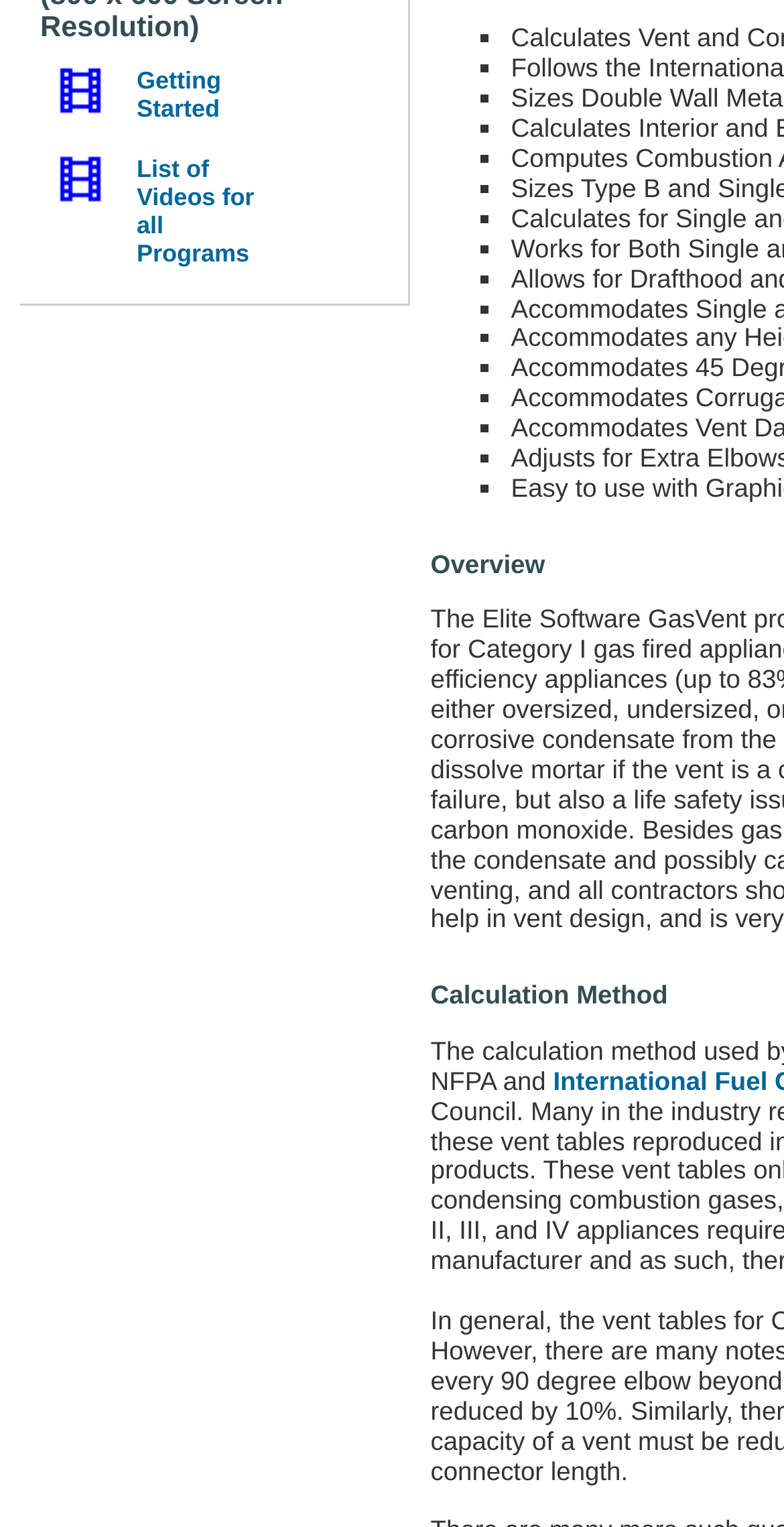Identify the bounding box coordinates for the UI element described as: "Getting Started".

[0.174, 0.044, 0.355, 0.081]